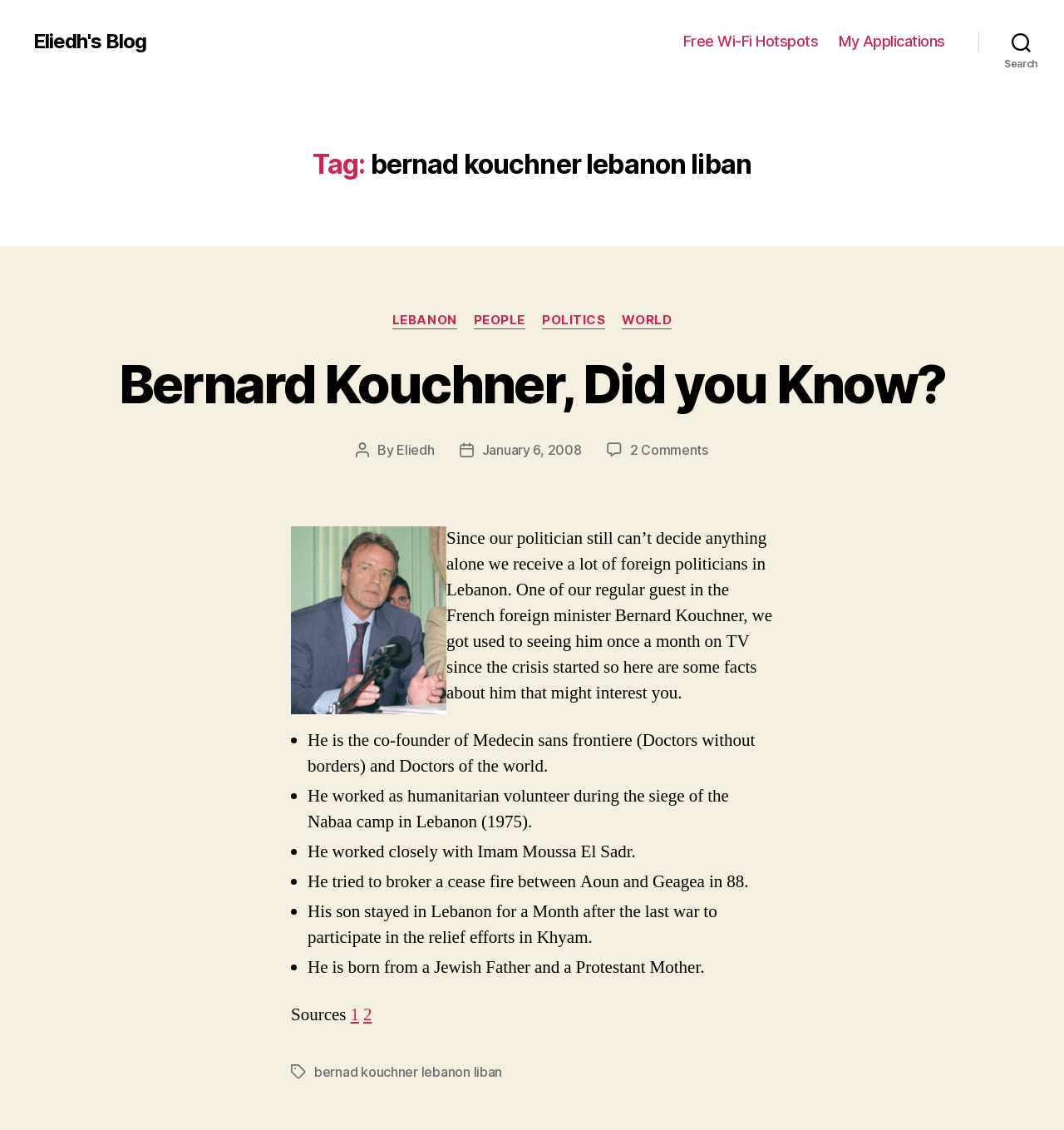What is Bernard Kouchner's occupation?
Utilize the image to construct a detailed and well-explained answer.

The occupation of Bernard Kouchner can be inferred from the text, which mentions that 'we got used to seeing him once a month on TV since the crisis started', implying that he is a politician, and specifically the French foreign minister.